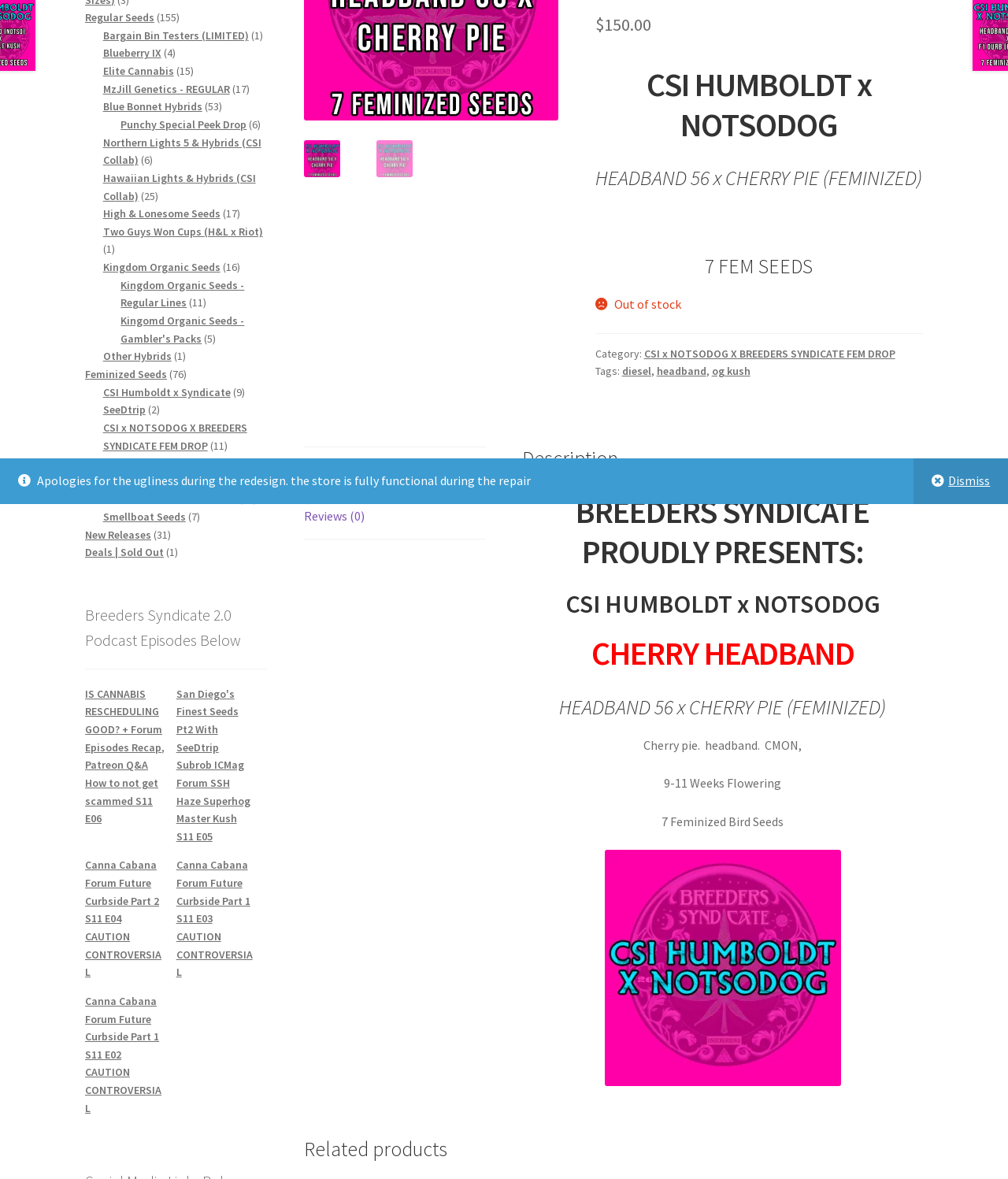Identify the bounding box coordinates for the UI element described as follows: "Privacy Policy". Ensure the coordinates are four float numbers between 0 and 1, formatted as [left, top, right, bottom].

None